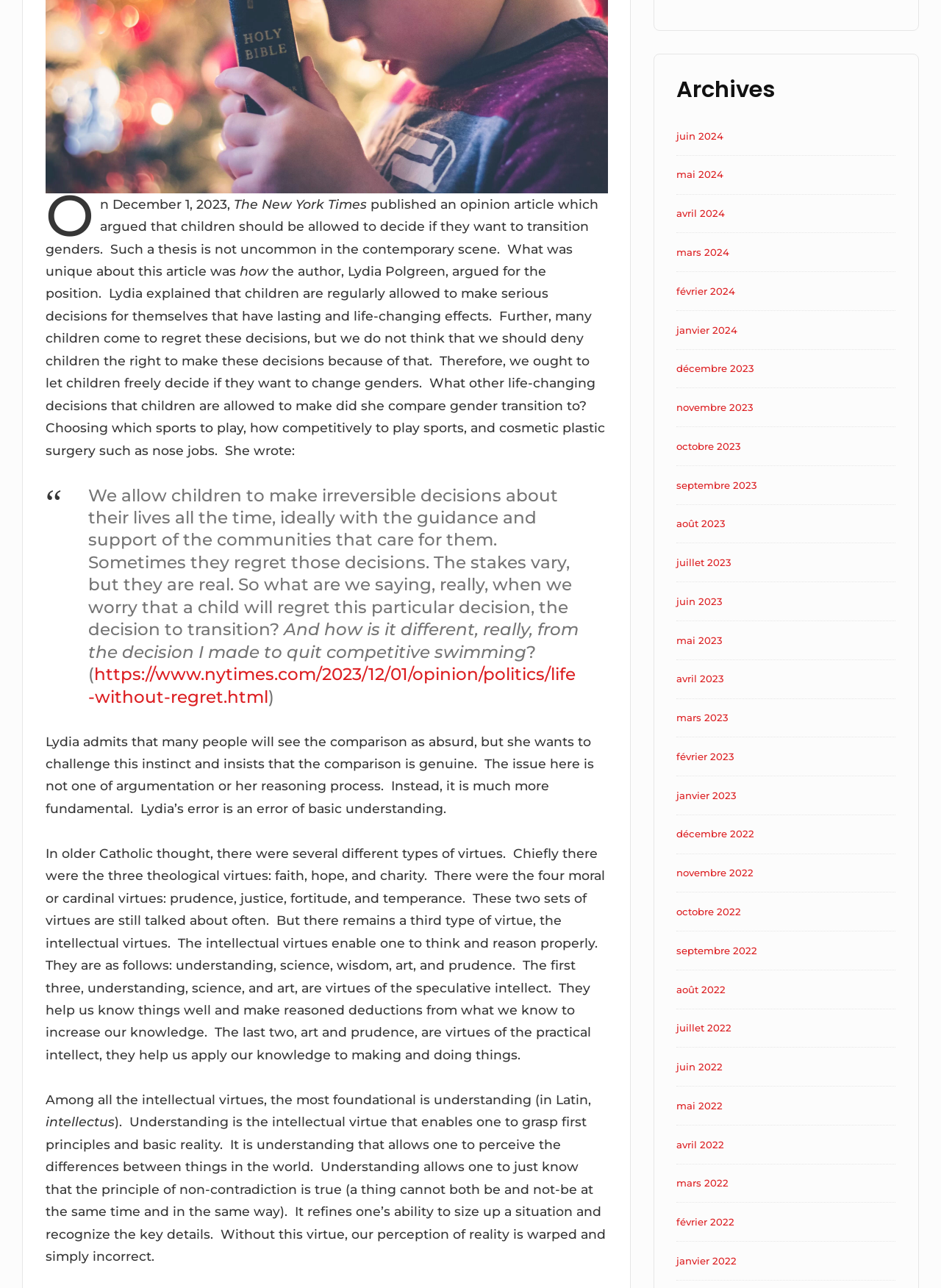Identify the bounding box coordinates of the clickable region to carry out the given instruction: "Read the article from The New York Times".

[0.048, 0.376, 0.615, 0.55]